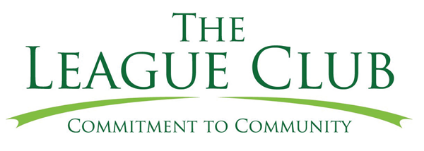Offer a detailed narrative of the scene depicted in the image.

The image features the logo of "The League Club," which prominently displays the organization's name in elegant green typography. Below the name, the phrase "Commitment to Community" underscores the club's dedication to philanthropic efforts within the community. This logo symbolizes the mission of The League Club, which has a history of supporting local nonprofits and community initiatives through grants and donations. The design reflects a professional and community-focused ethos, representing the club's longstanding investment in enhancing the lives of those in need in Collier and Lee Counties.